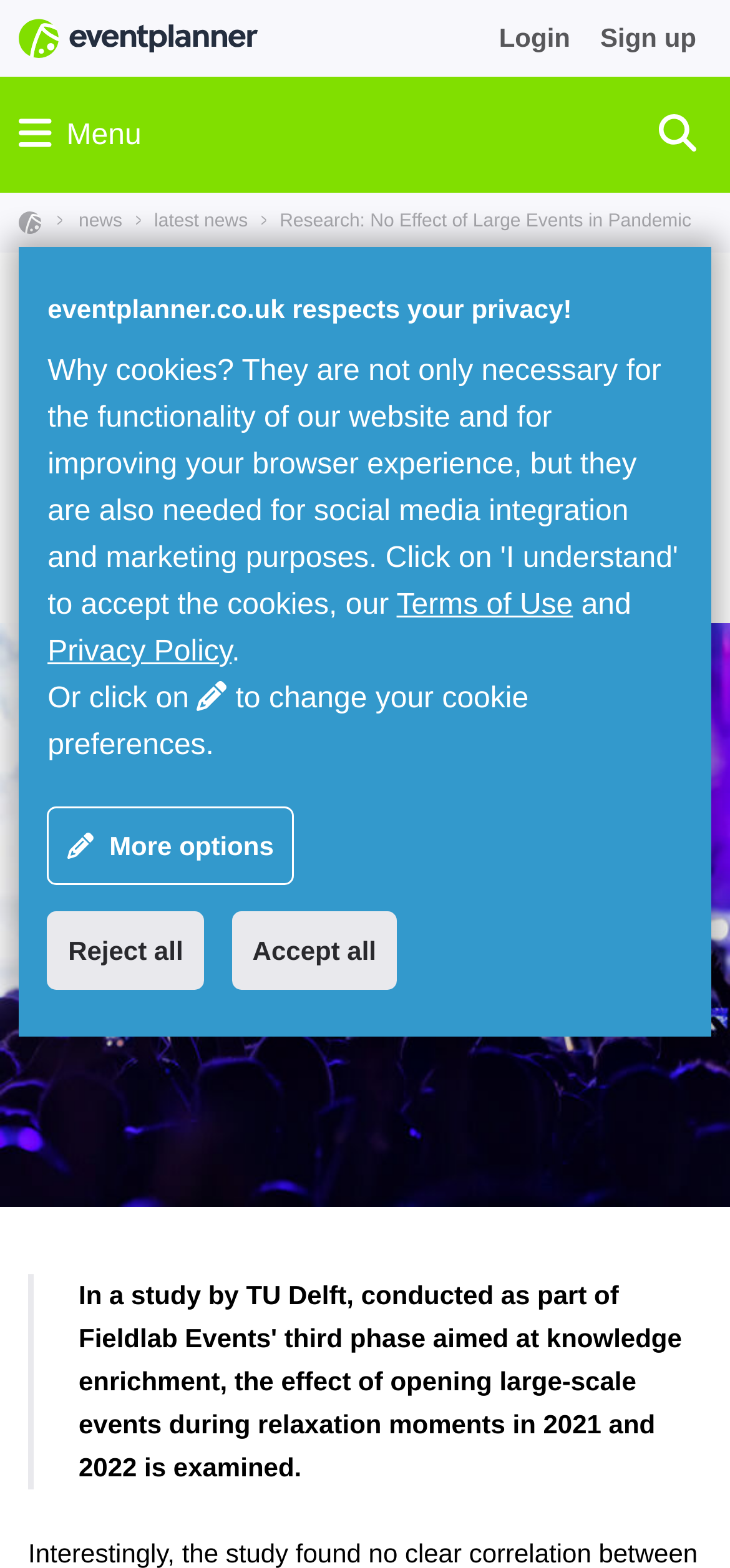Locate the bounding box coordinates of the area to click to fulfill this instruction: "Go to login page". The bounding box should be presented as four float numbers between 0 and 1, in the order [left, top, right, bottom].

[0.683, 0.015, 0.781, 0.035]